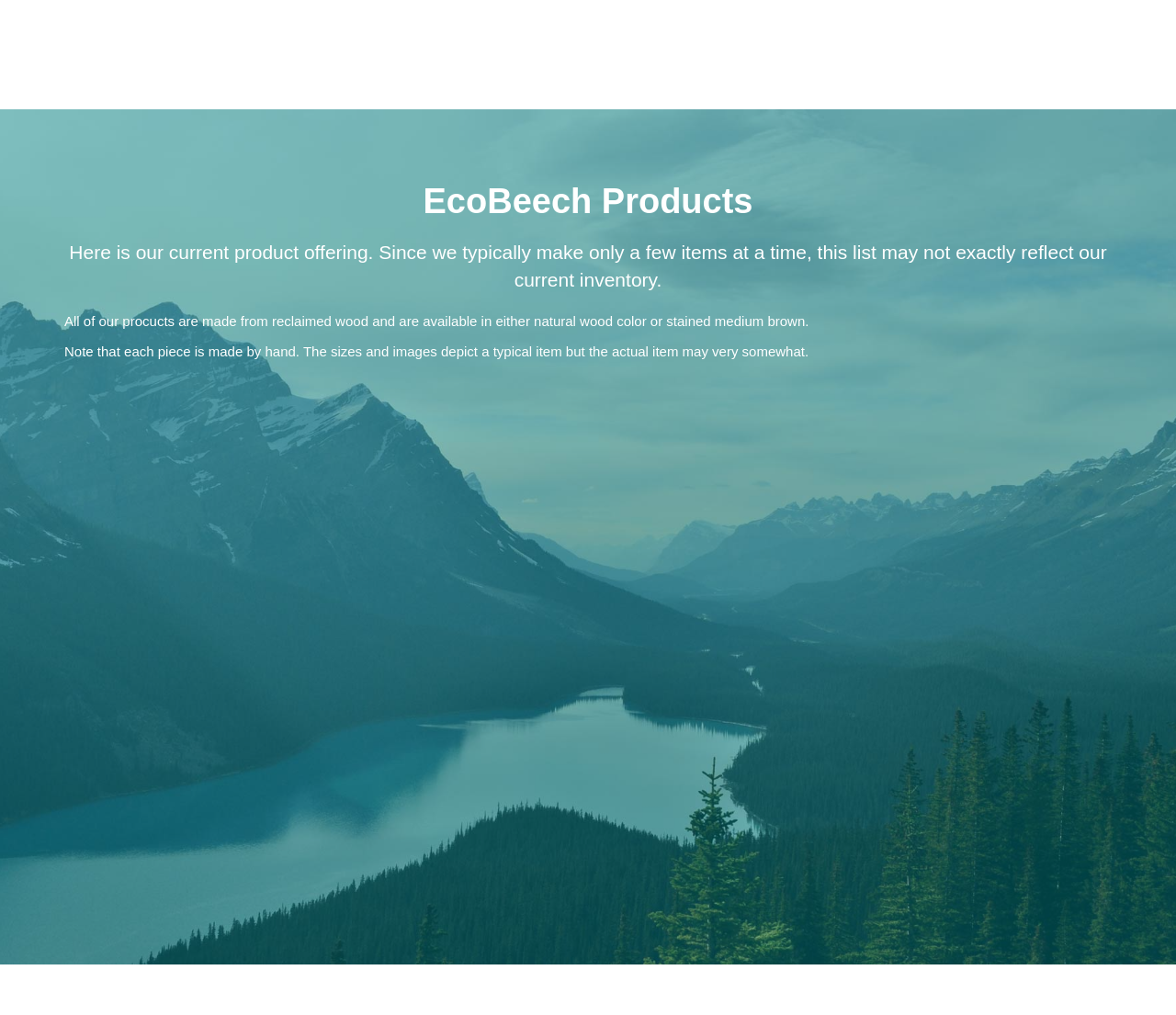Please pinpoint the bounding box coordinates for the region I should click to adhere to this instruction: "Explore NECKLACES".

[0.426, 0.386, 0.516, 0.419]